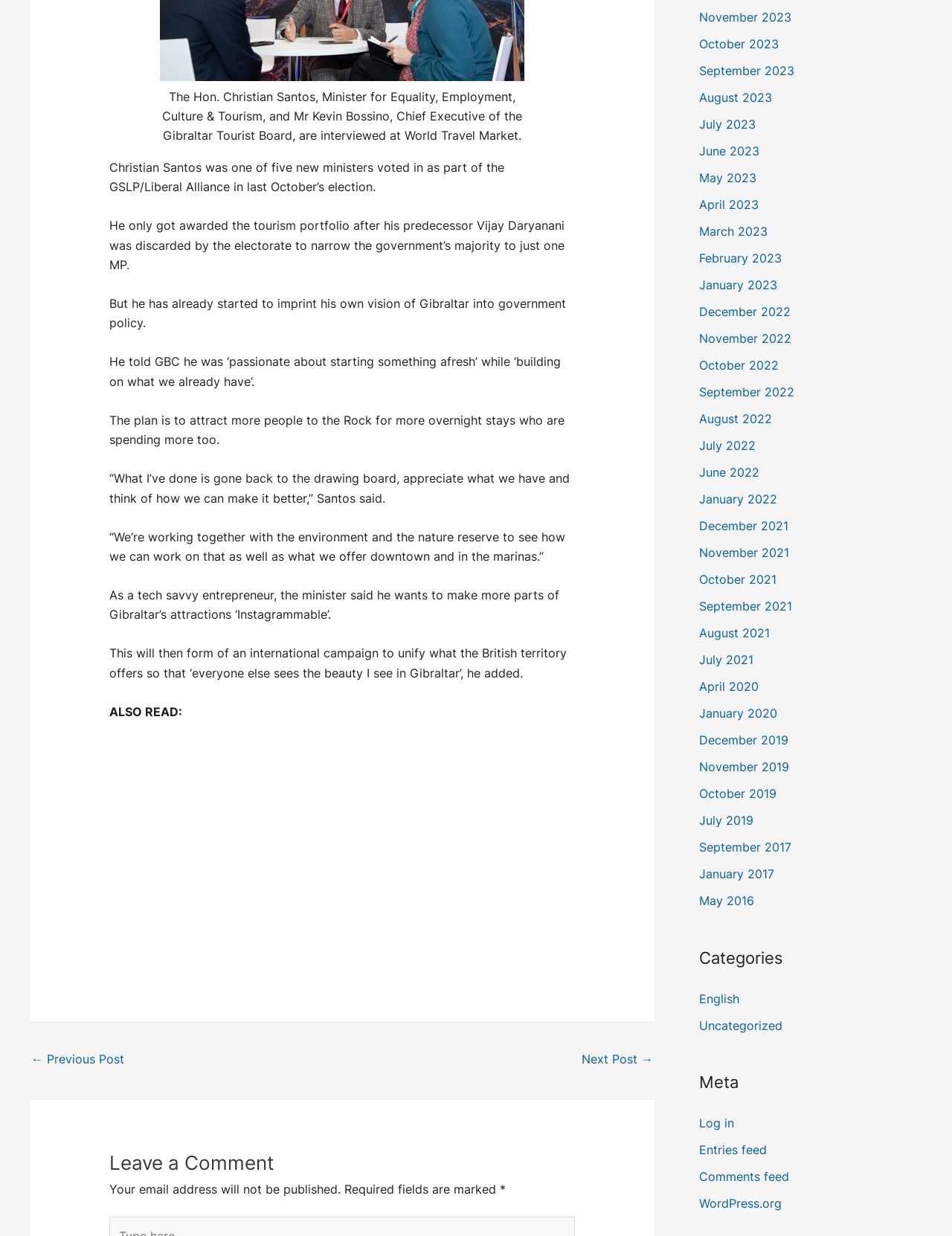What does the minister want to make more parts of Gibraltar's attractions?
Refer to the image and give a detailed response to the question.

The answer can be found in the paragraph where it is mentioned that 'As a tech savvy entrepreneur, the minister said he wants to make more parts of Gibraltar’s attractions ‘Instagrammable’.'